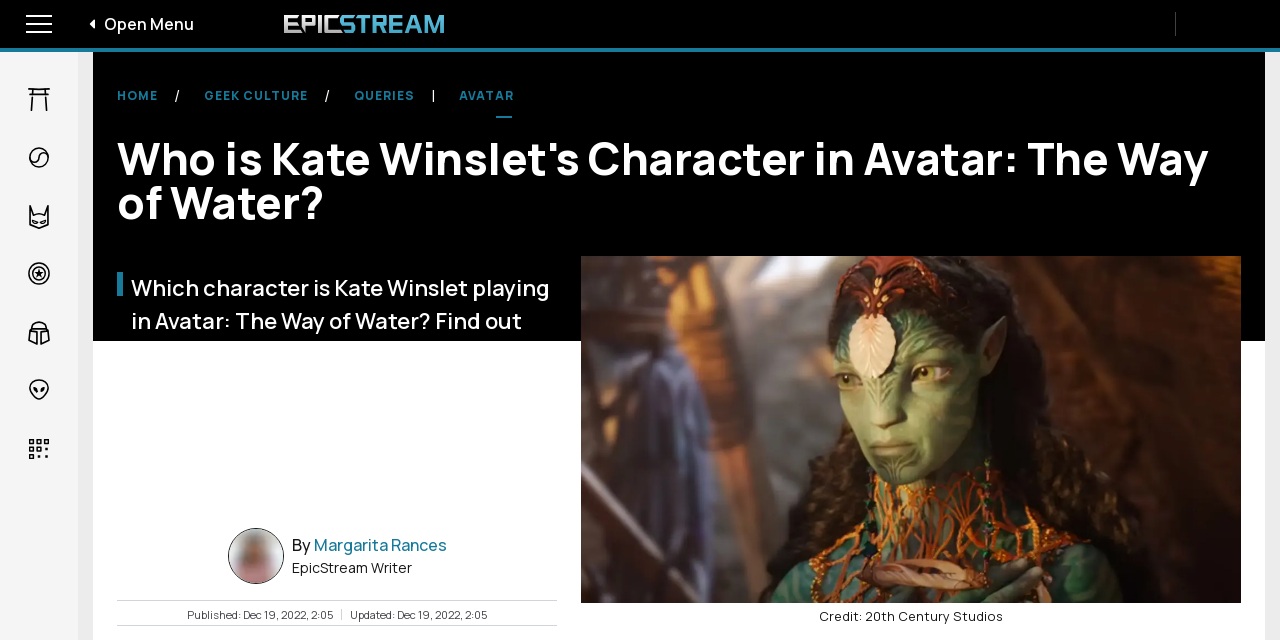Identify the bounding box coordinates of the clickable region to carry out the given instruction: "View Anime page".

[0.012, 0.119, 0.048, 0.197]